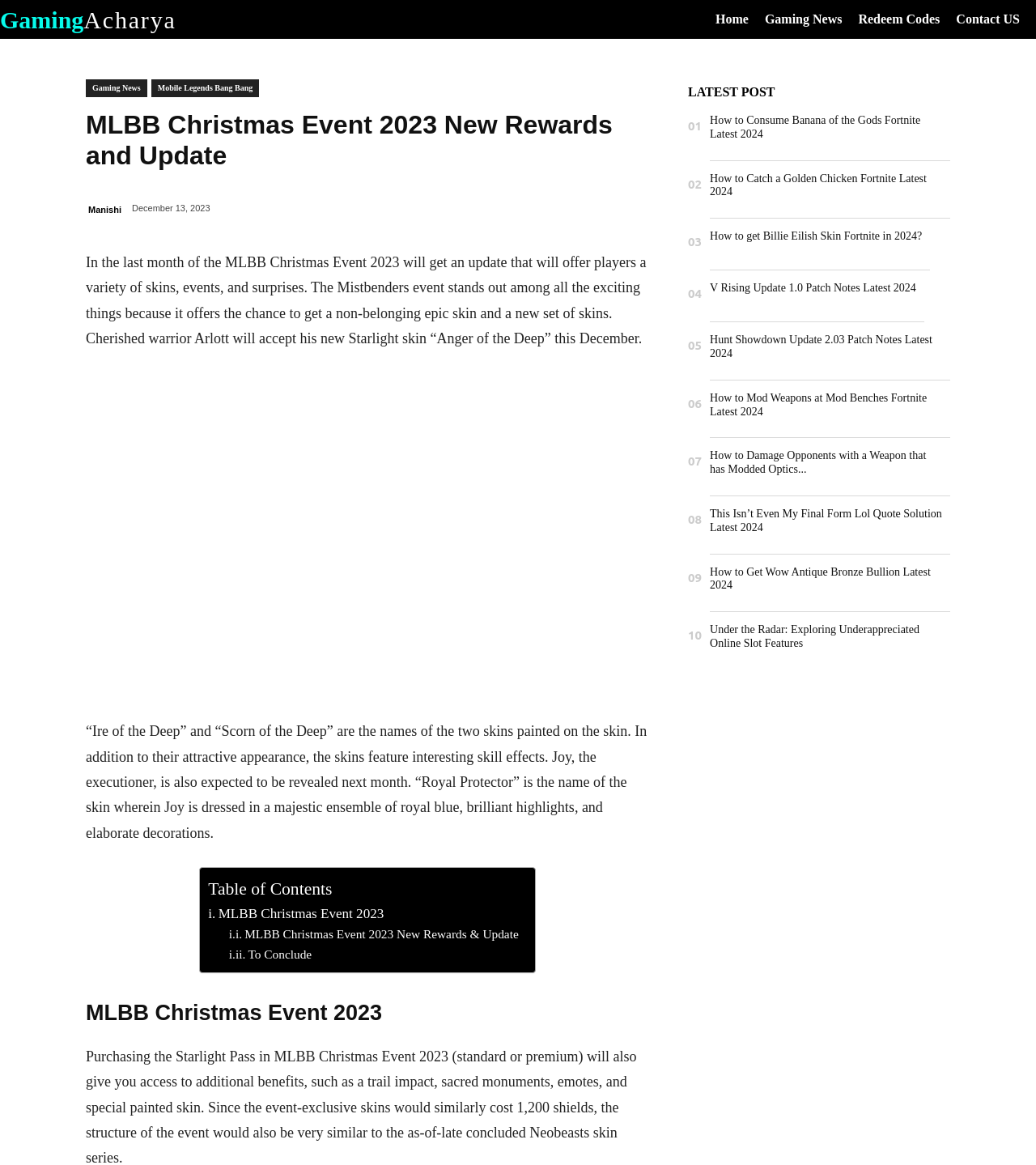What is the name of the skin that Cherished warrior Arlott will accept?
Offer a detailed and exhaustive answer to the question.

According to the article, Cherished warrior Arlott will accept his new Starlight skin “Anger of the Deep” this December.